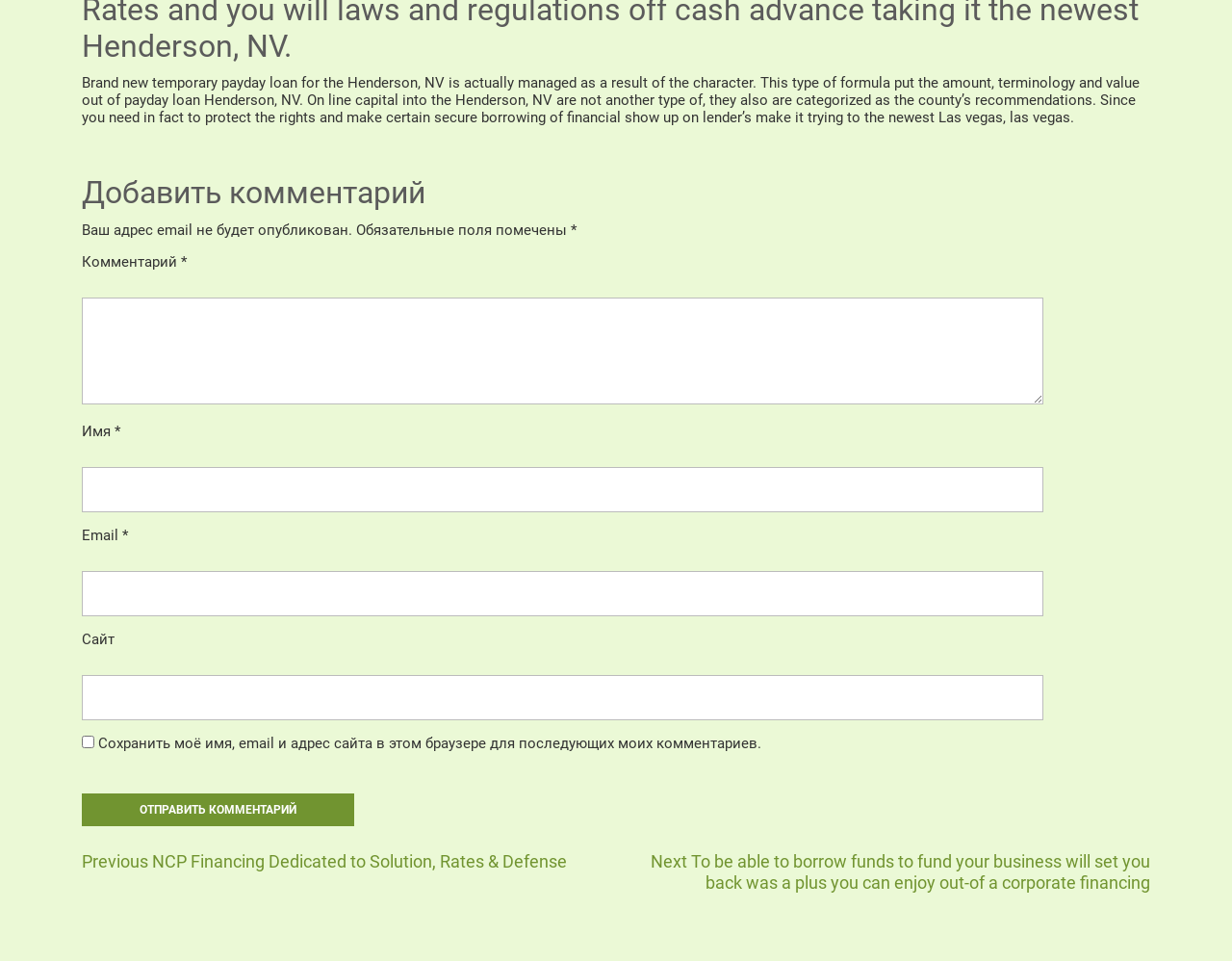Specify the bounding box coordinates of the area to click in order to execute this command: 'add a comment'. The coordinates should consist of four float numbers ranging from 0 to 1, and should be formatted as [left, top, right, bottom].

[0.066, 0.172, 0.934, 0.23]